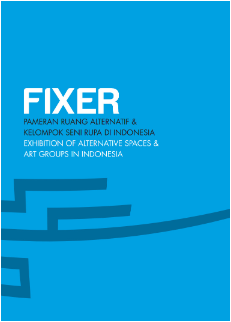When did new forms of art emerge and flourish in Indonesia?
Provide an in-depth and detailed answer to the question.

The caption states that the dynamic art scene of Indonesia, particularly post-1998, saw the emergence and flourishing of new forms of art, which is reflected in the exhibition's theme and design.